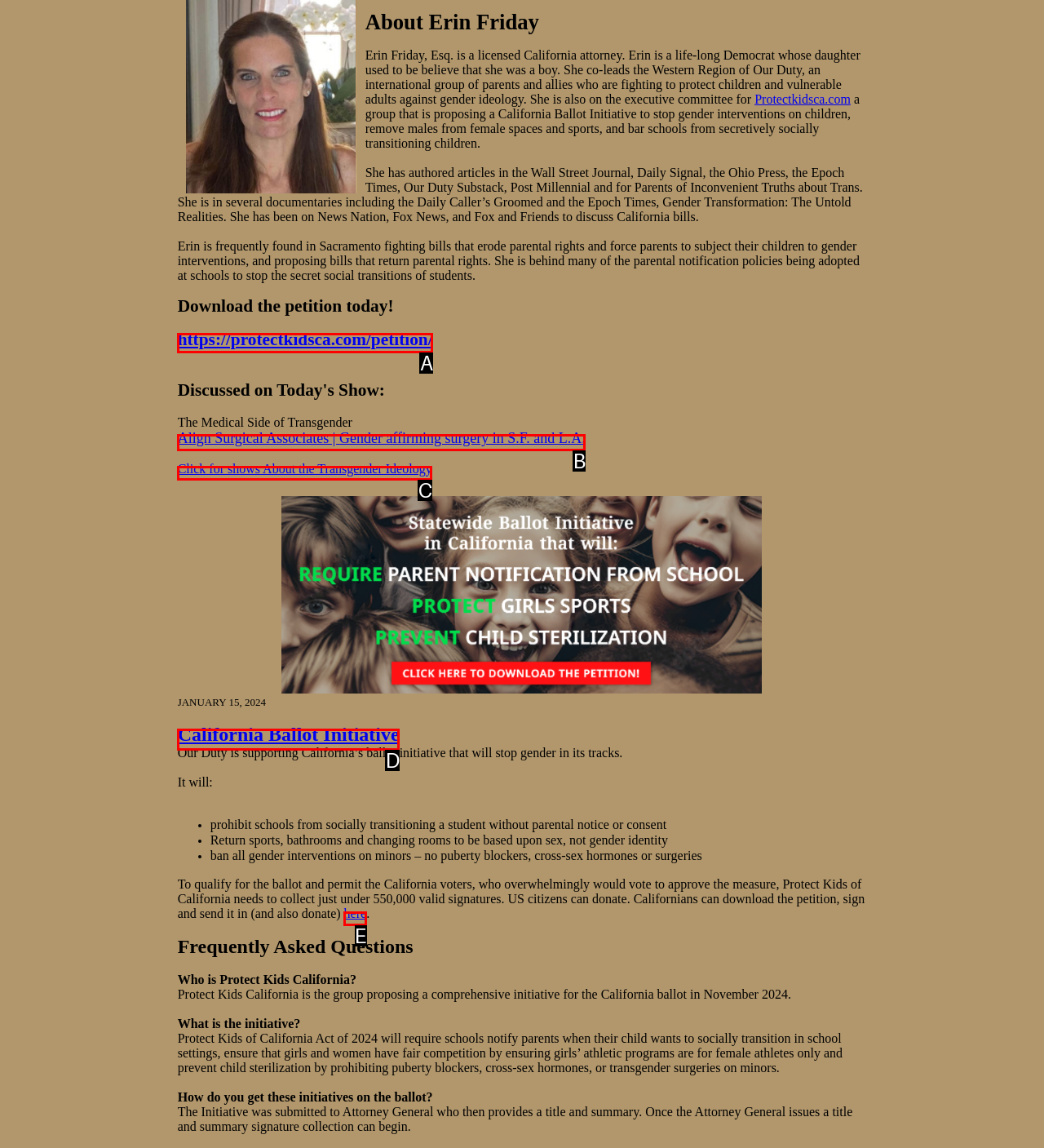Choose the HTML element that aligns with the description: https://protectkidsca.com/petition/. Indicate your choice by stating the letter.

A